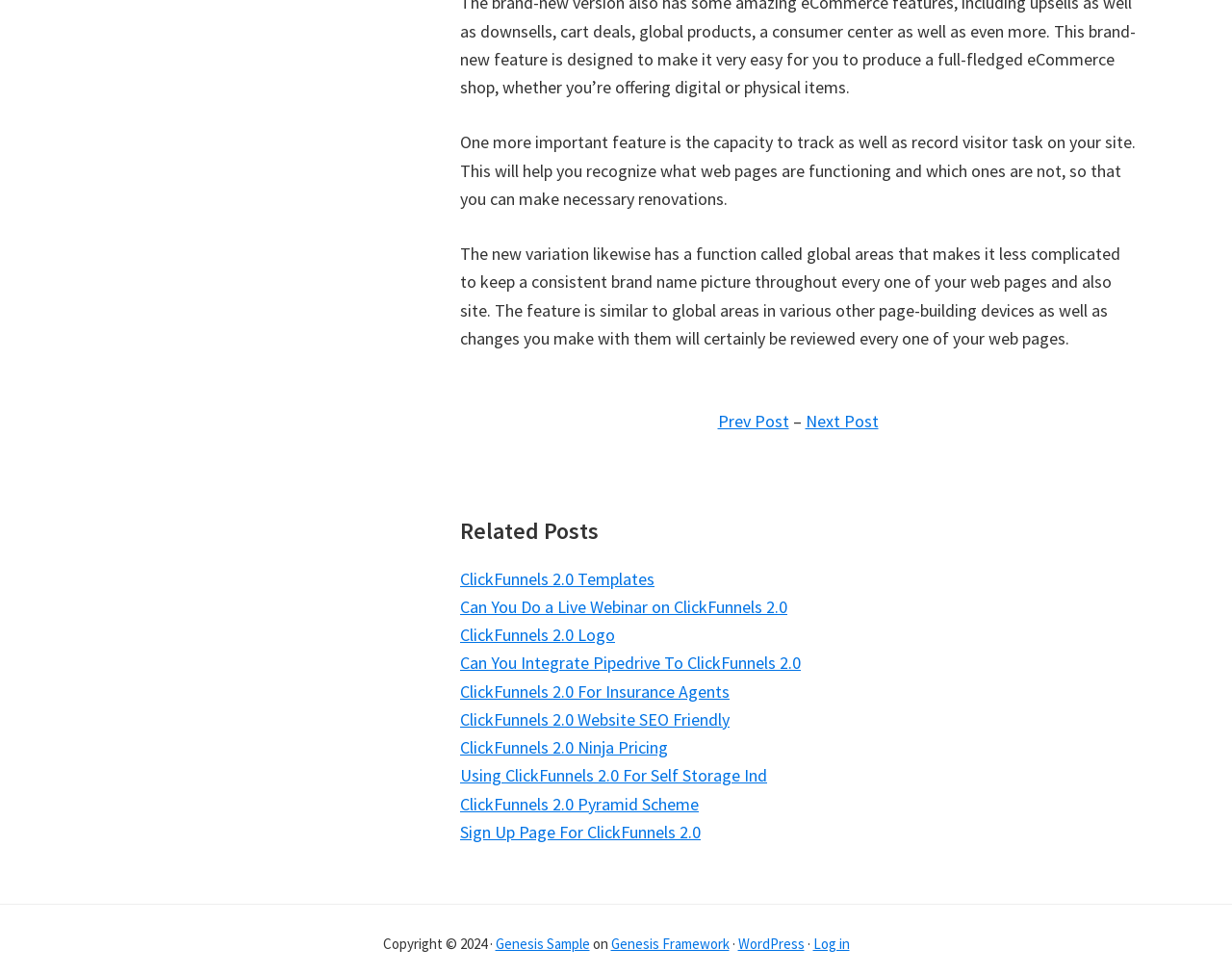Please identify the bounding box coordinates of the element's region that should be clicked to execute the following instruction: "Click on 'Log in'". The bounding box coordinates must be four float numbers between 0 and 1, i.e., [left, top, right, bottom].

[0.66, 0.96, 0.689, 0.978]